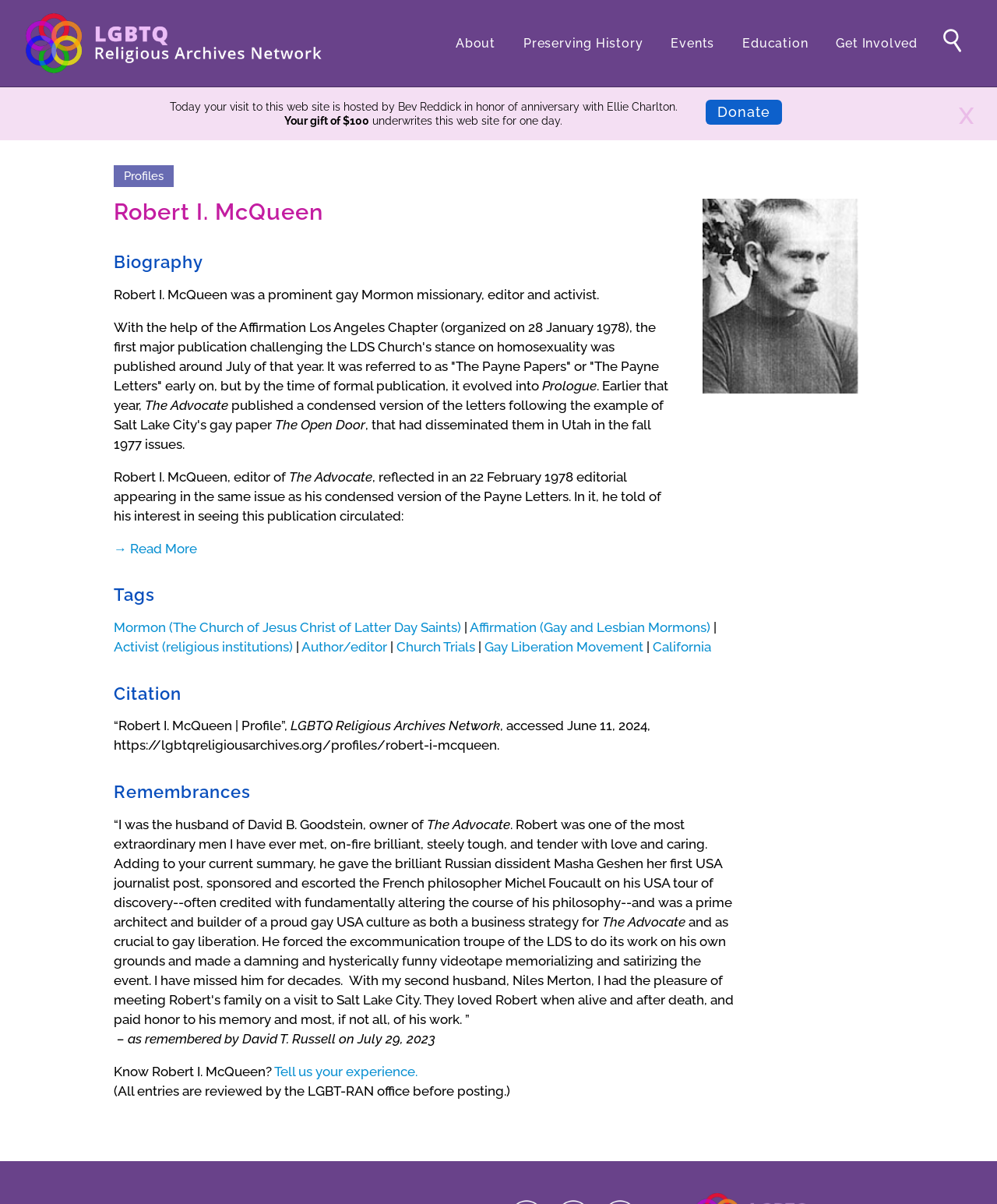Extract the bounding box coordinates for the described element: "Gay Liberation Movement". The coordinates should be represented as four float numbers between 0 and 1: [left, top, right, bottom].

[0.486, 0.531, 0.645, 0.544]